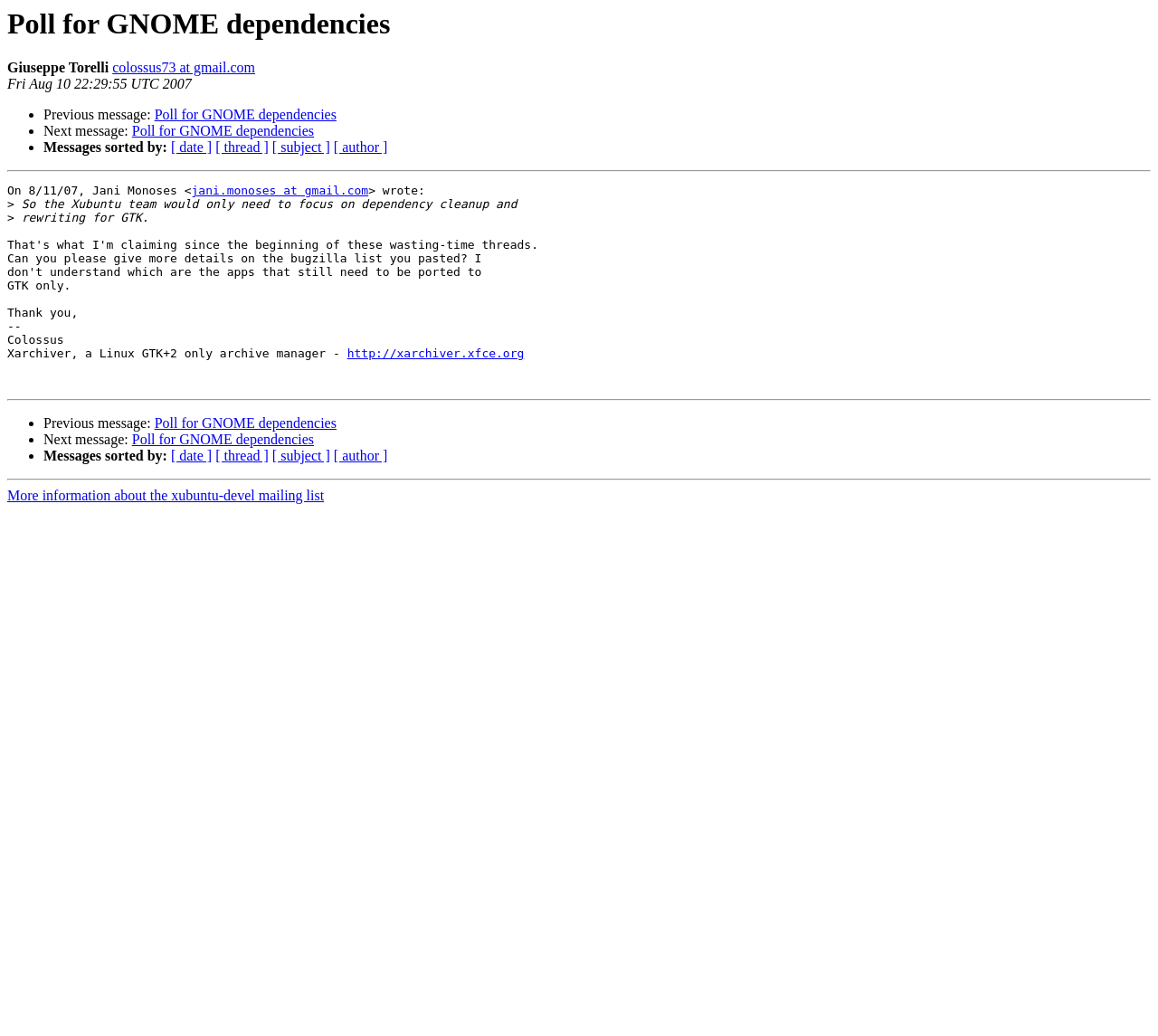Please identify the bounding box coordinates of the area that needs to be clicked to follow this instruction: "Get more information about the xubuntu-devel mailing list".

[0.006, 0.471, 0.28, 0.486]